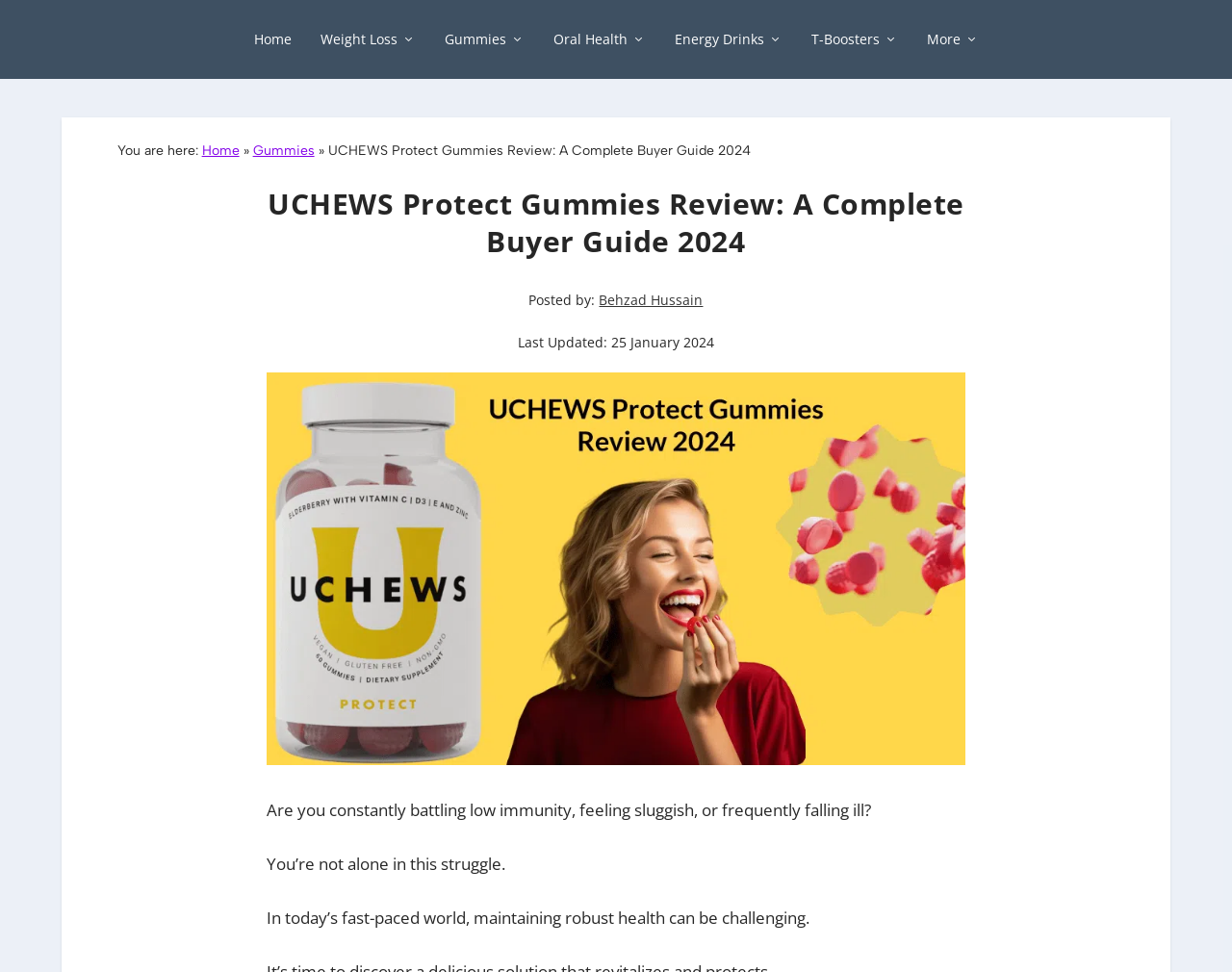Identify the bounding box coordinates of the clickable region required to complete the instruction: "Navigate to Gummies". The coordinates should be given as four float numbers within the range of 0 and 1, i.e., [left, top, right, bottom].

[0.361, 0.0, 0.425, 0.081]